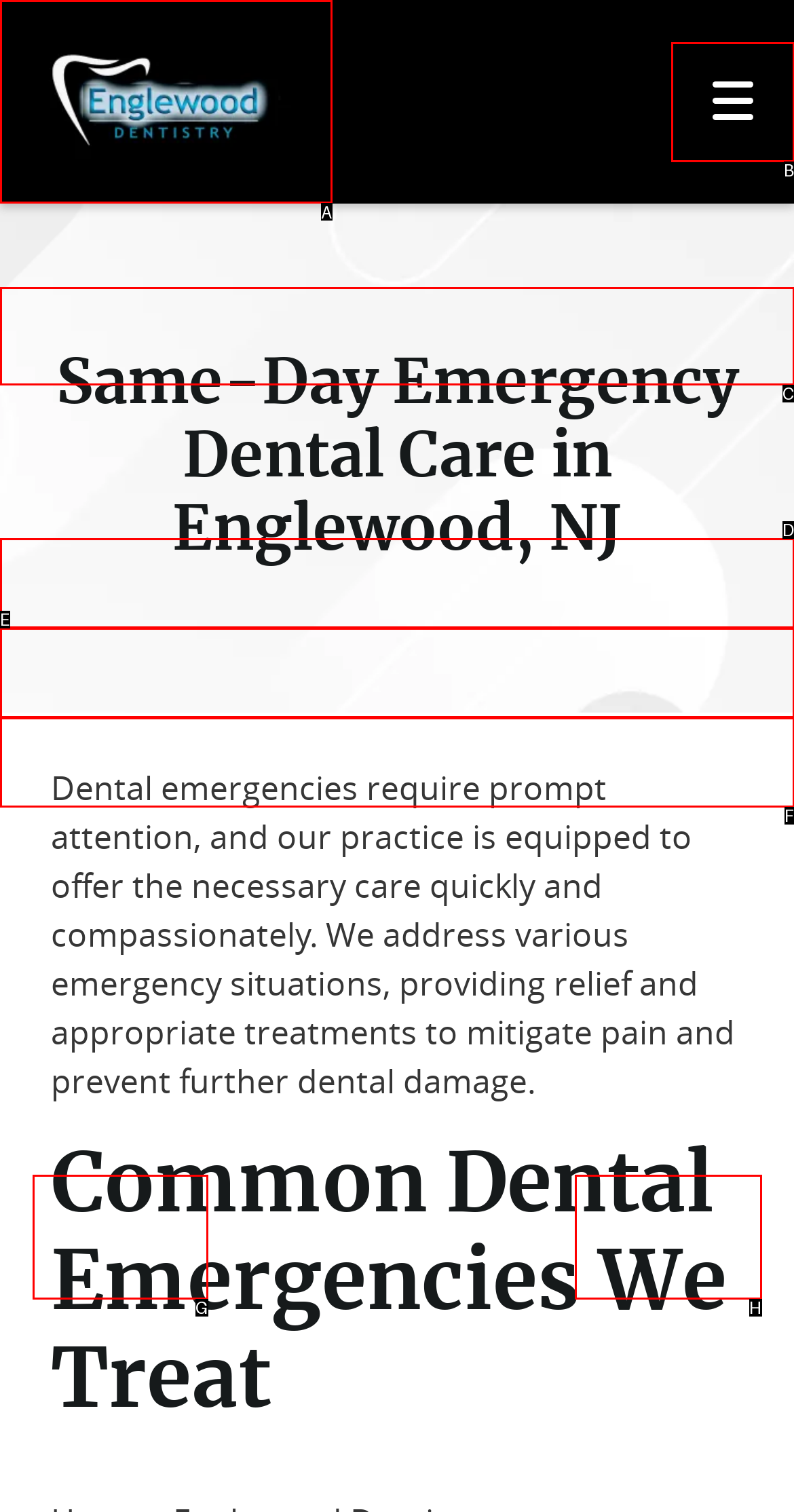Tell me which one HTML element I should click to complete the following task: Toggle mobile menu Answer with the option's letter from the given choices directly.

B